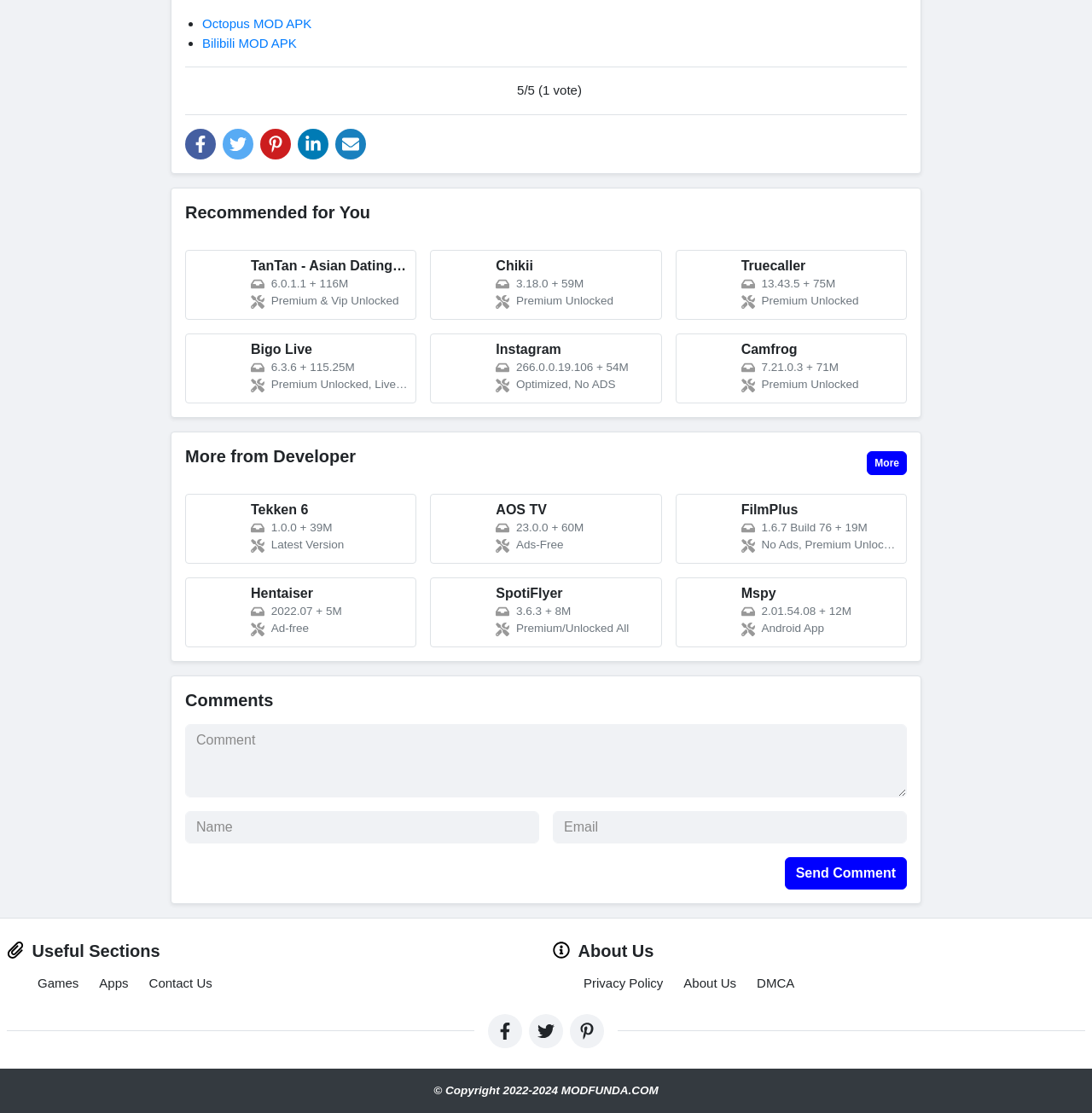Please provide the bounding box coordinates in the format (top-left x, top-left y, bottom-right x, bottom-right y). Remember, all values are floating point numbers between 0 and 1. What is the bounding box coordinate of the region described as: Send Comment

[0.718, 0.77, 0.83, 0.799]